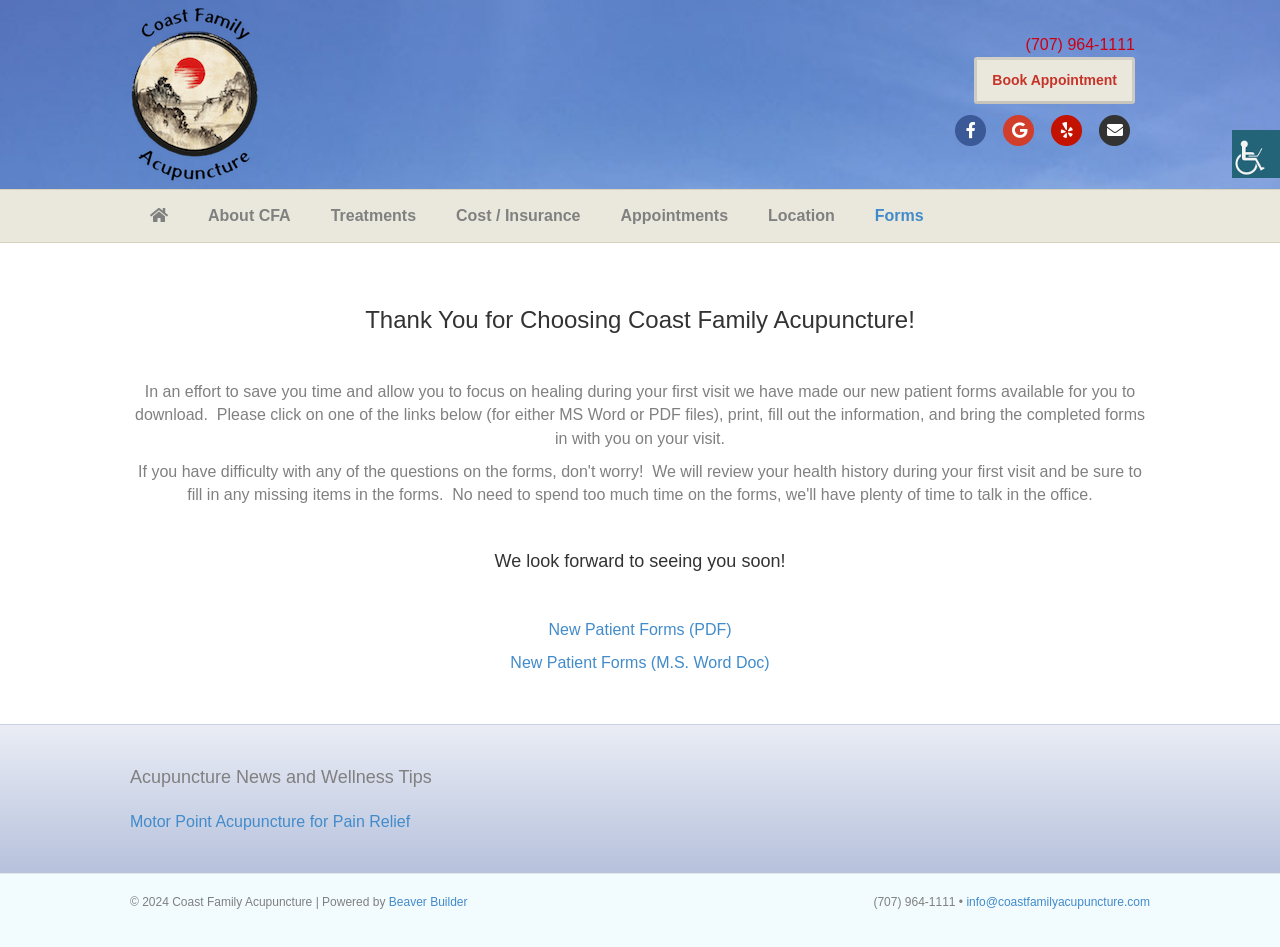Predict the bounding box coordinates of the area that should be clicked to accomplish the following instruction: "Book an appointment". The bounding box coordinates should consist of four float numbers between 0 and 1, i.e., [left, top, right, bottom].

[0.761, 0.06, 0.887, 0.109]